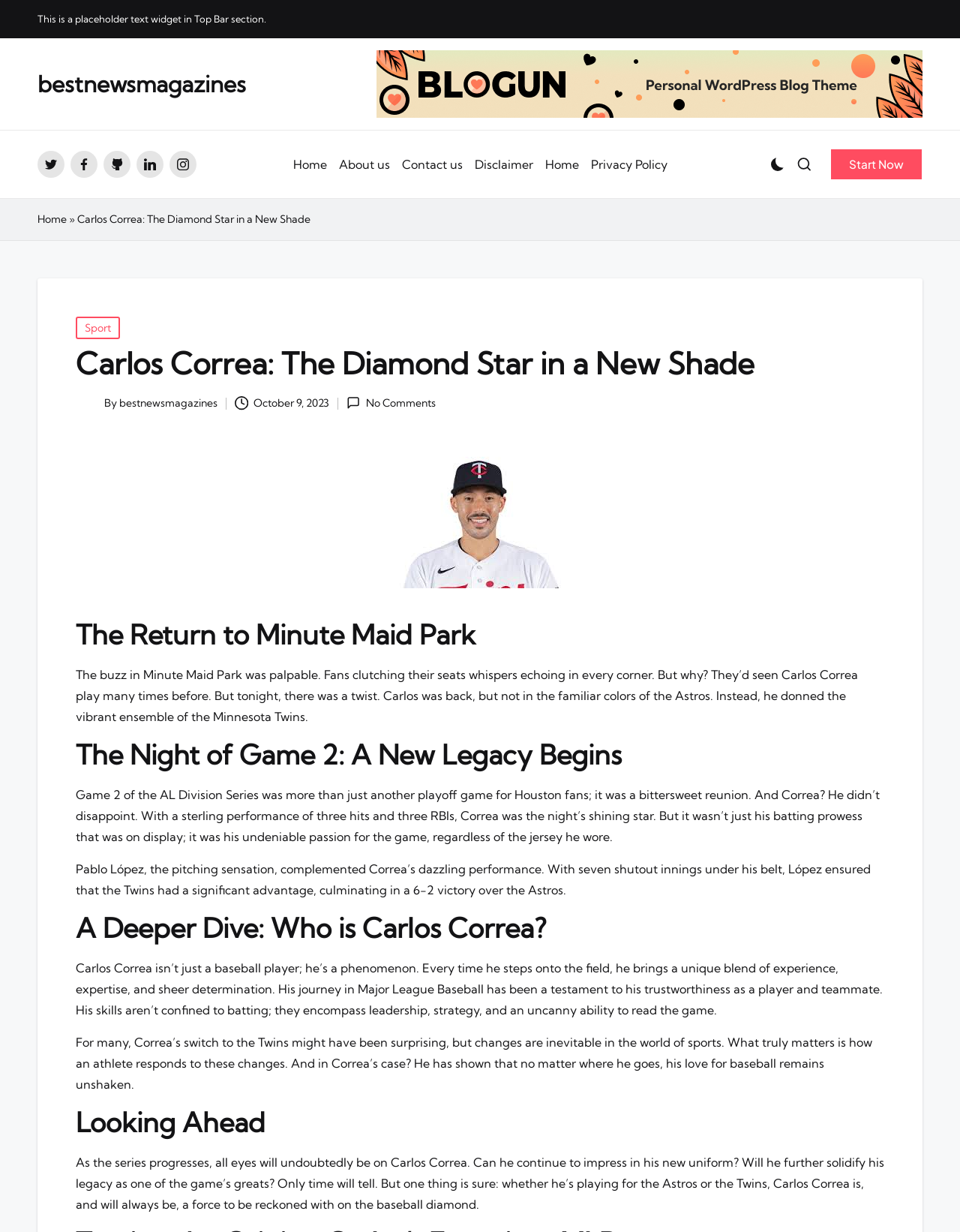Answer the question below using just one word or a short phrase: 
What is the name of the pitcher mentioned in the article?

Pablo López